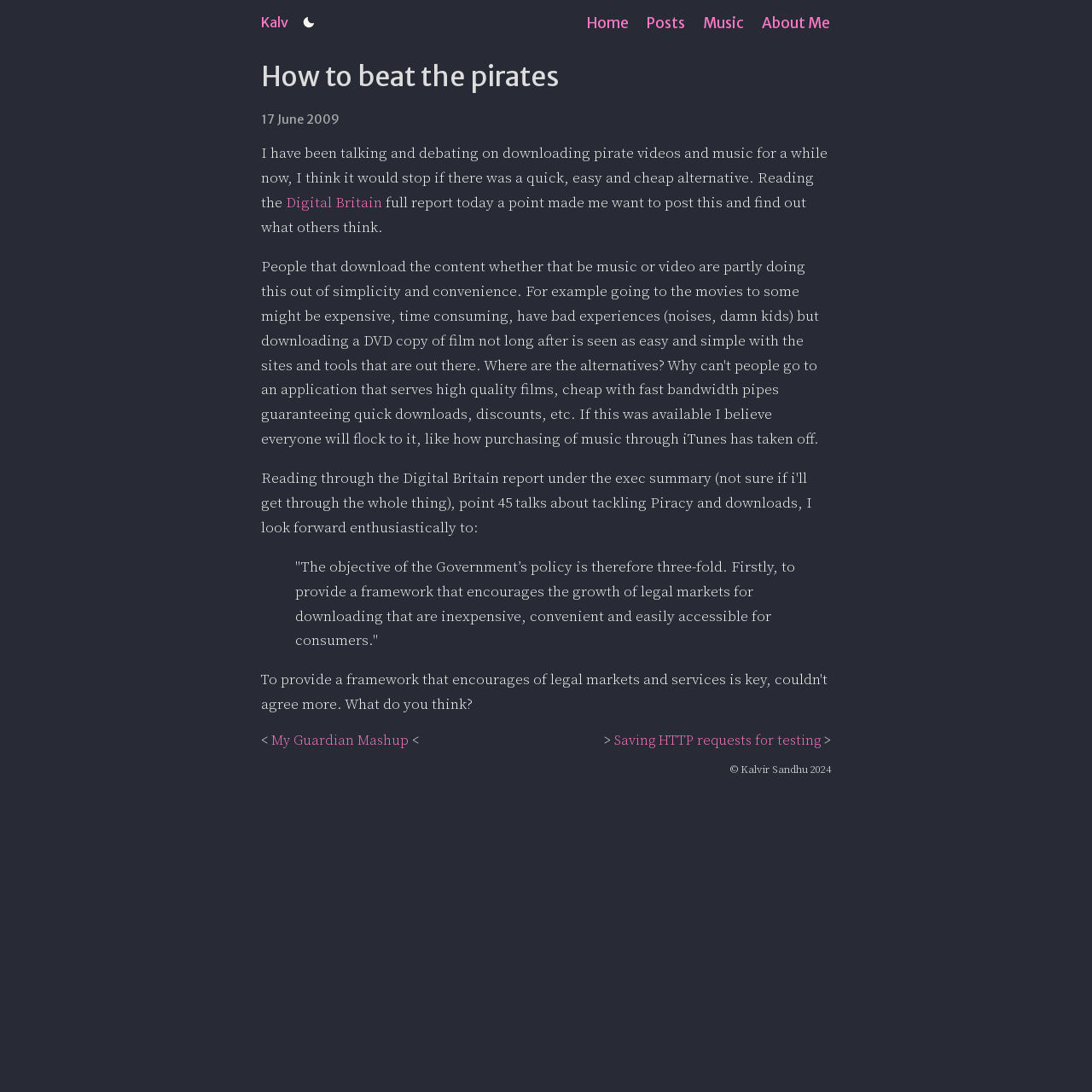Using floating point numbers between 0 and 1, provide the bounding box coordinates in the format (top-left x, top-left y, bottom-right x, bottom-right y). Locate the UI element described here: Home

[0.538, 0.012, 0.576, 0.03]